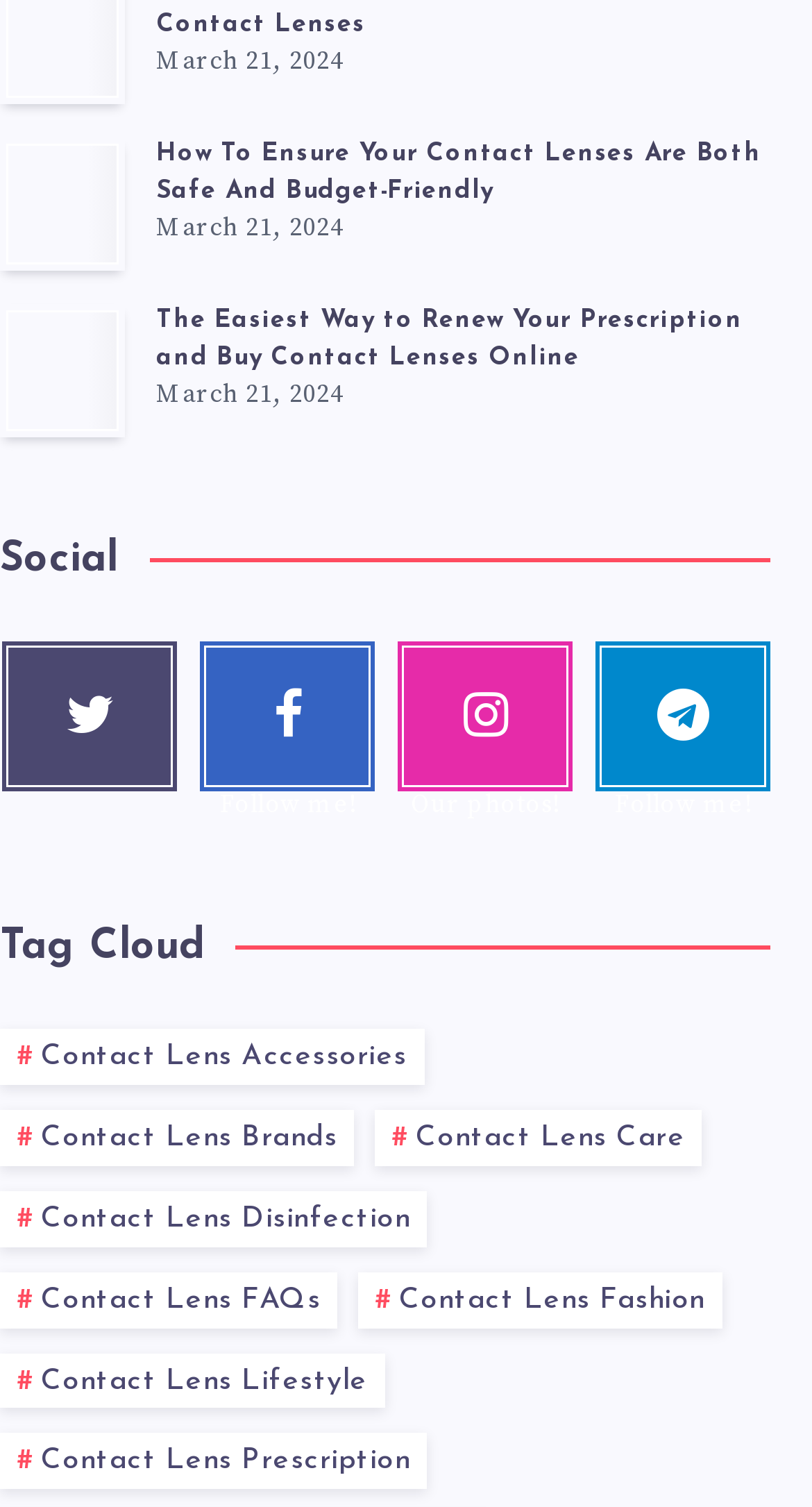Please indicate the bounding box coordinates of the element's region to be clicked to achieve the instruction: "Follow on Instagram". Provide the coordinates as four float numbers between 0 and 1, i.e., [left, top, right, bottom].

[0.491, 0.426, 0.705, 0.525]